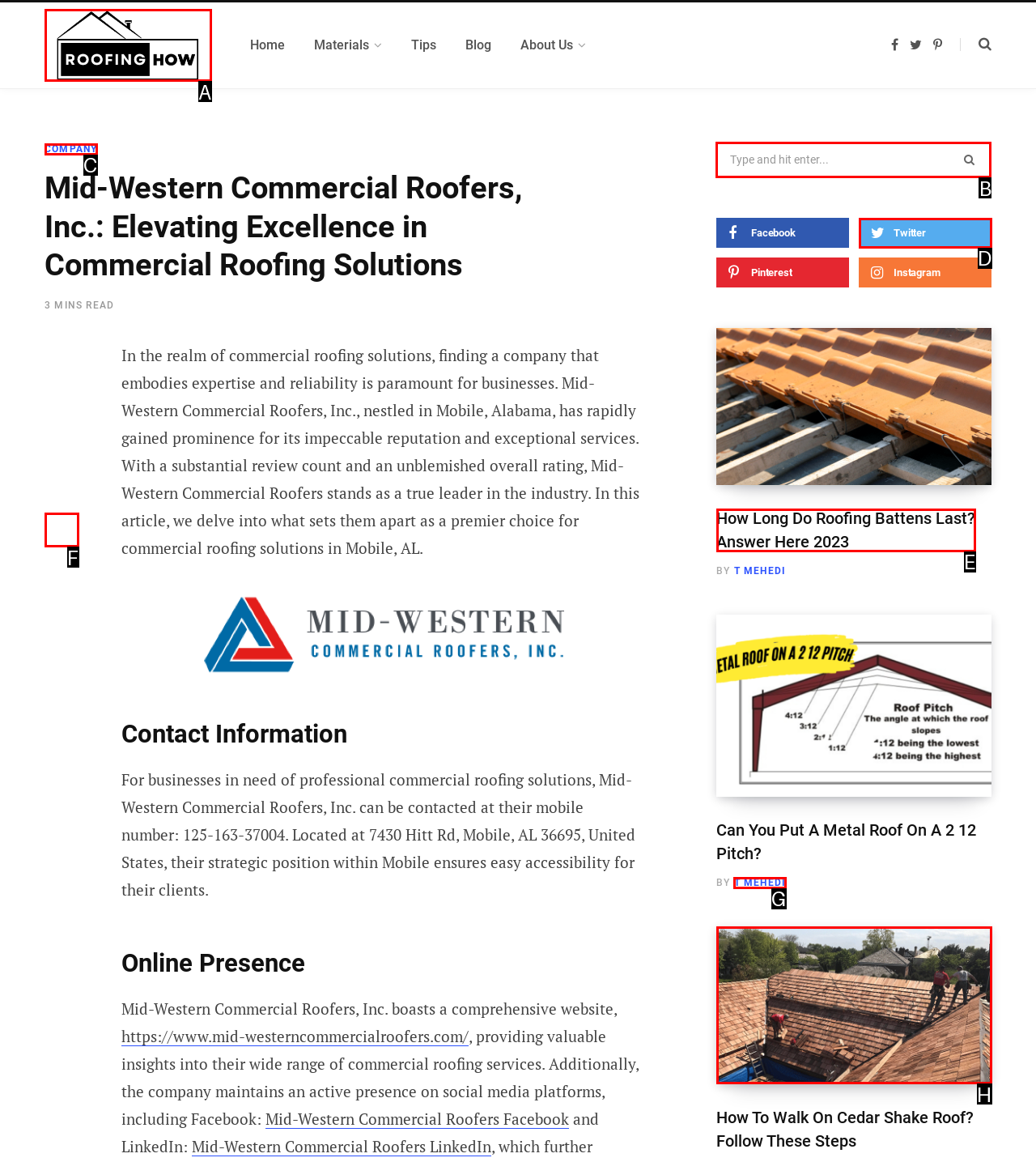Identify the letter of the option that should be selected to accomplish the following task: Search for something. Provide the letter directly.

B